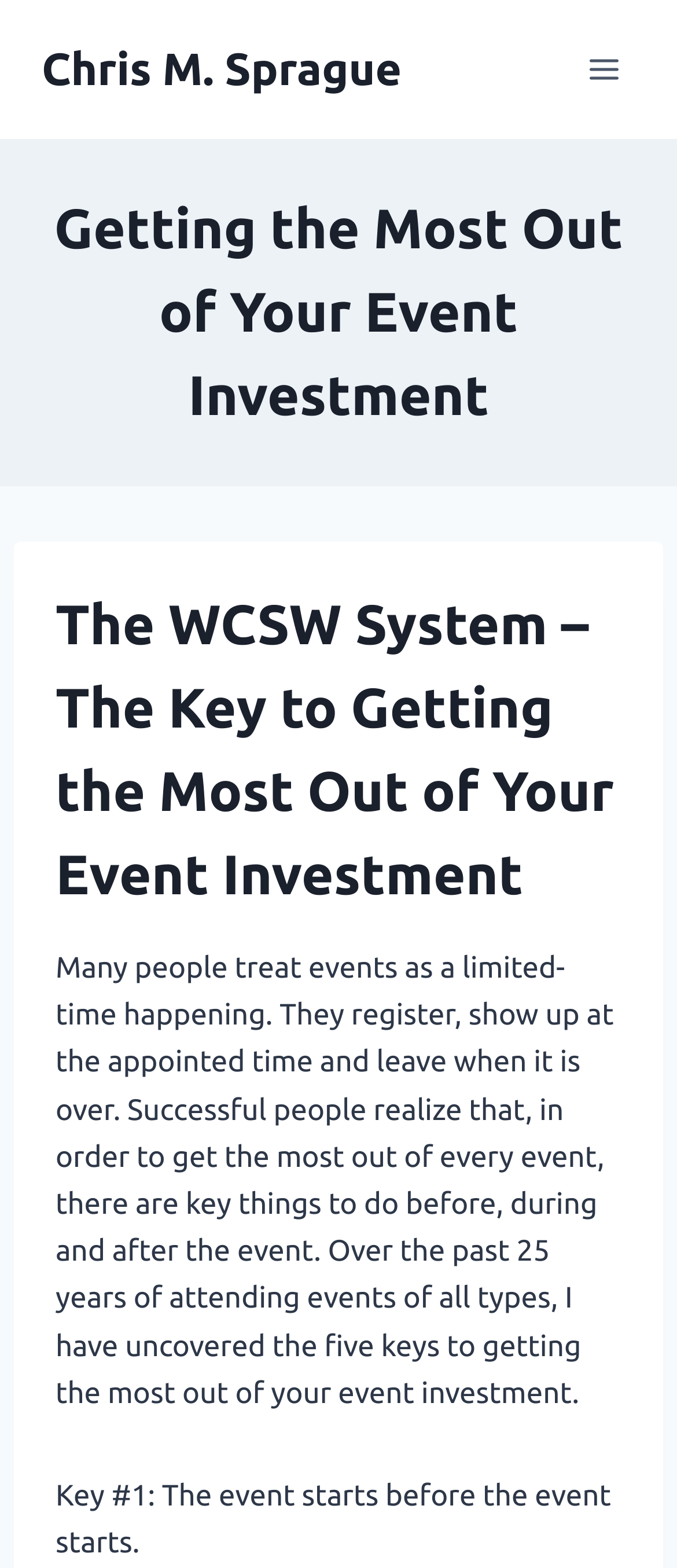Explain the contents of the webpage comprehensively.

The webpage is about the WCSW System, which is a key to getting the most out of event investments. At the top left of the page, there is a link to "Chris M. Sprague" and a button to "Open menu" at the top right. Below these elements, there is a main heading "Getting the Most Out of Your Event Investment" that spans almost the entire width of the page. 

Under this main heading, there is a subheading "The WCSW System – The Key to Getting the Most Out of Your Event Investment" that is slightly indented. Within this subheading, there is a link to "WCSW" positioned at the left side. 

Below the subheading, there is a paragraph of text that explains how successful people get the most out of events by doing key things before, during, and after the event. The text also mentions that the author has uncovered five keys to getting the most out of event investments over the past 25 years. 

Further down, there is another line of text that starts with "Key #1: The event starts before the event starts." This text is positioned below the previous paragraph and is slightly indented.